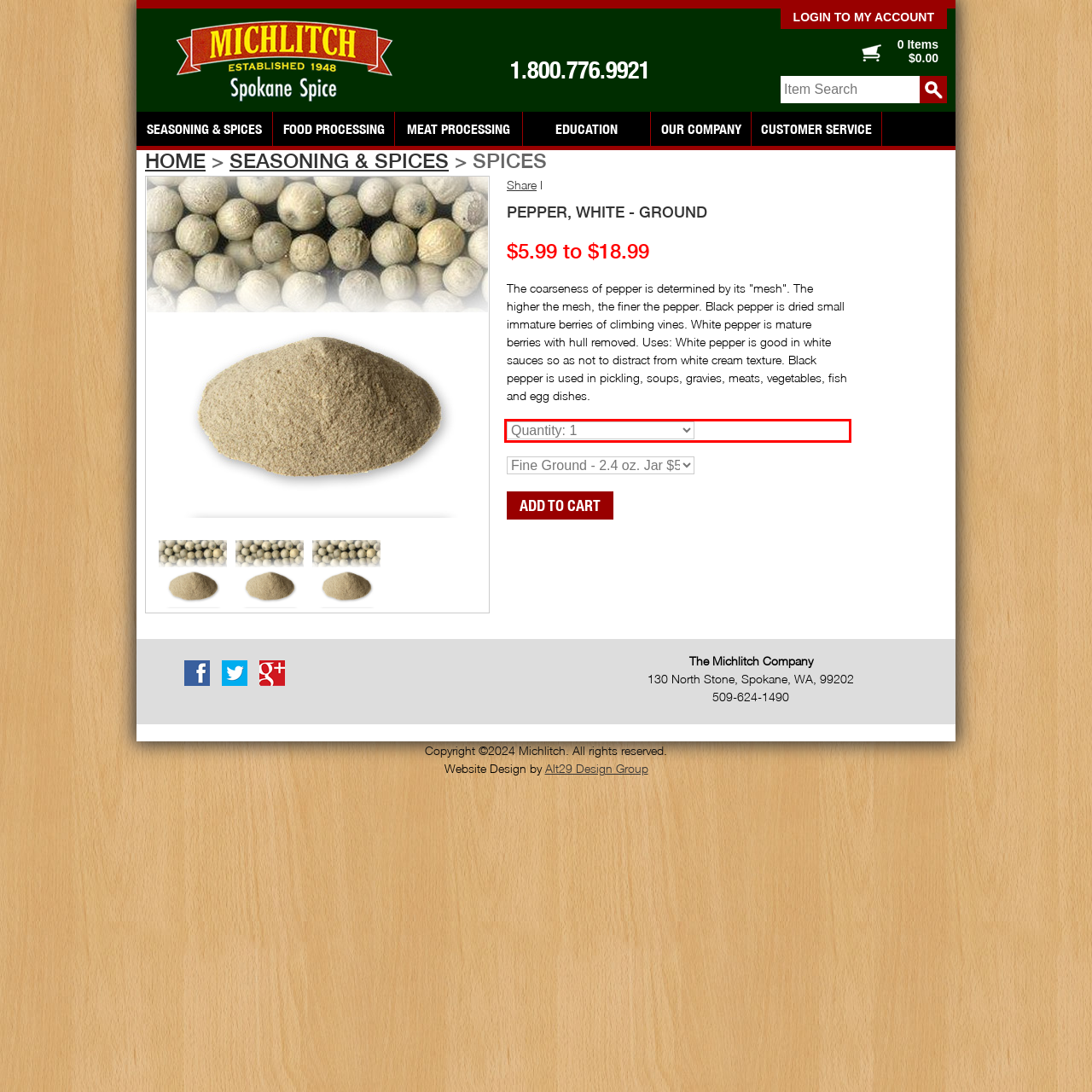Identify and transcribe the text content enclosed by the red bounding box in the given screenshot.

Quantity: 1 Quantity: 2 Quantity: 3 Quantity: 4 Quantity: 5 Quantity: 6 Quantity: 7 Quantity: 8 Quantity: 9 Quantity: 10